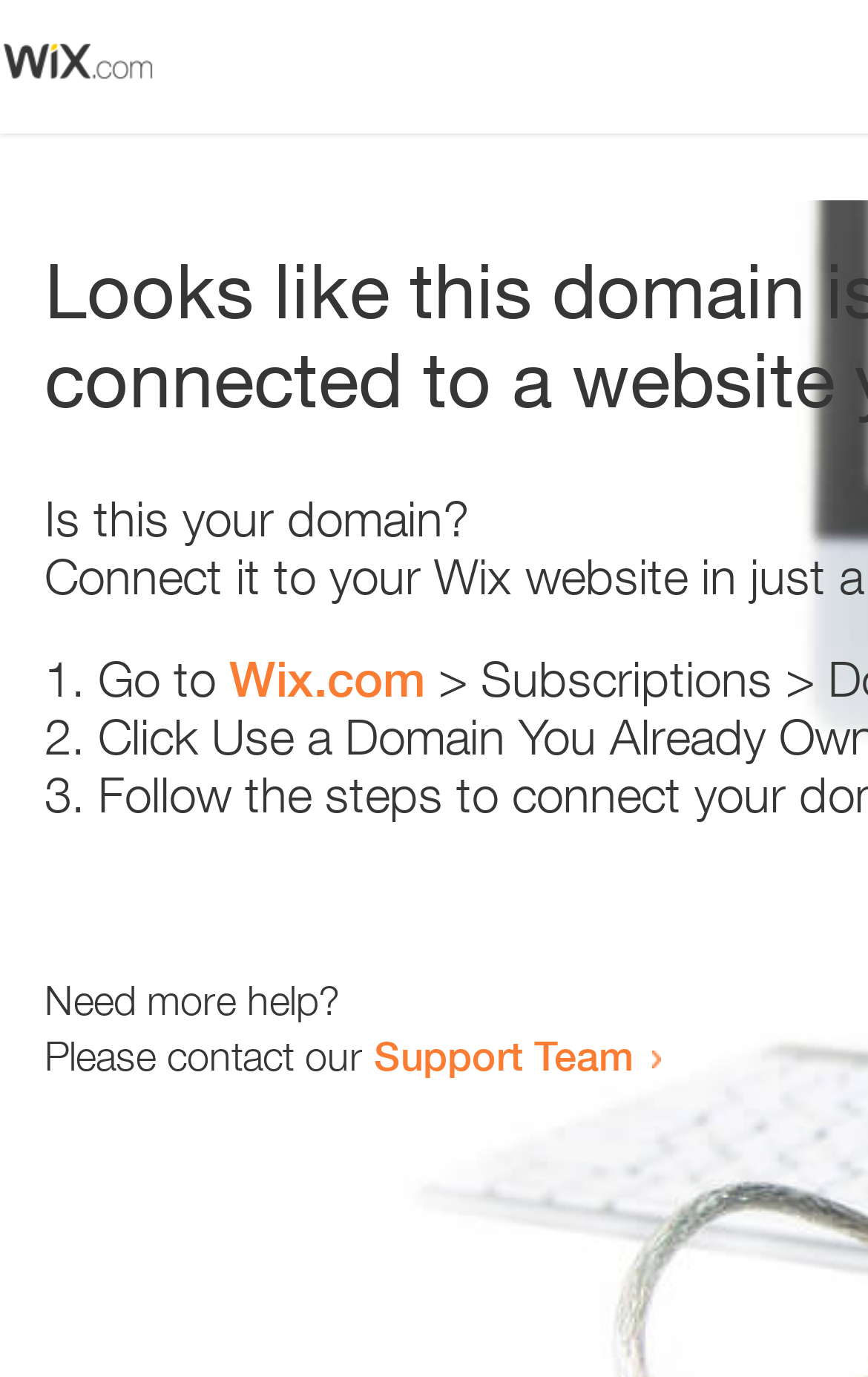Answer the question with a single word or phrase: 
What is the purpose of the webpage?

Domain error resolution